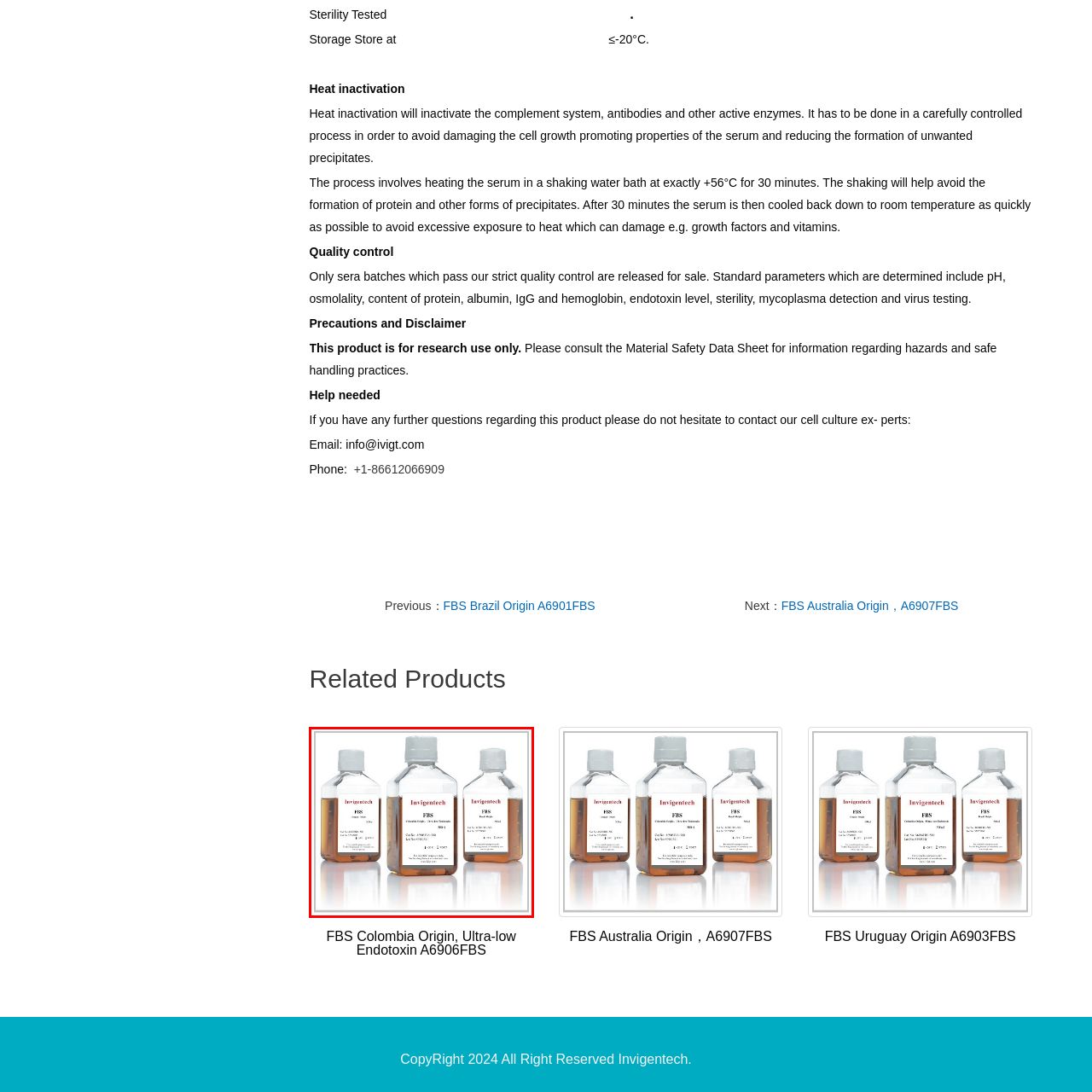Provide a detailed account of the visual content within the red-outlined section of the image.

The image showcases three bottles of Fetal Bovine Serum (FBS) by Invigentech, each with a distinct label. The serum, essential for various biological research applications, is presented in transparent containers that reveal a golden-brown liquid inside. The labels prominently feature "Invigentech" and provide key product information, including storage instructions that recommend keeping the serum at temperatures below -20°C. Additionally, the bottles may be subjected to heat inactivation, a crucial process to inactivate active components while preserving cell growth-promoting properties. The visual emphasizes the high-quality standards maintained by Invigentech, ensuring that only sera batches passing strict quality control measures are available for research use. The image effectively conveys the professionalism and reliability of the product in the laboratory setting.